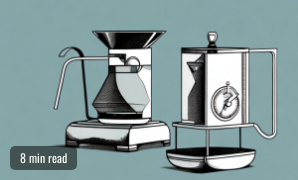Offer a detailed explanation of the image.

The image features a stylish illustration showcasing two vintage coffee brewing devices — a traditional drip coffee maker on the left and a classic percolator on the right. The aesthetic design highlights their intricate components and unique shapes, embodying the charm of old-school coffee brewing methods. Below the illustration, there is a label indicating "8 min read," suggesting that the accompanying article provides insights or a guide related to these coffee makers. The background is a soothing light blue, adding to the vintage ambiance of the scene.